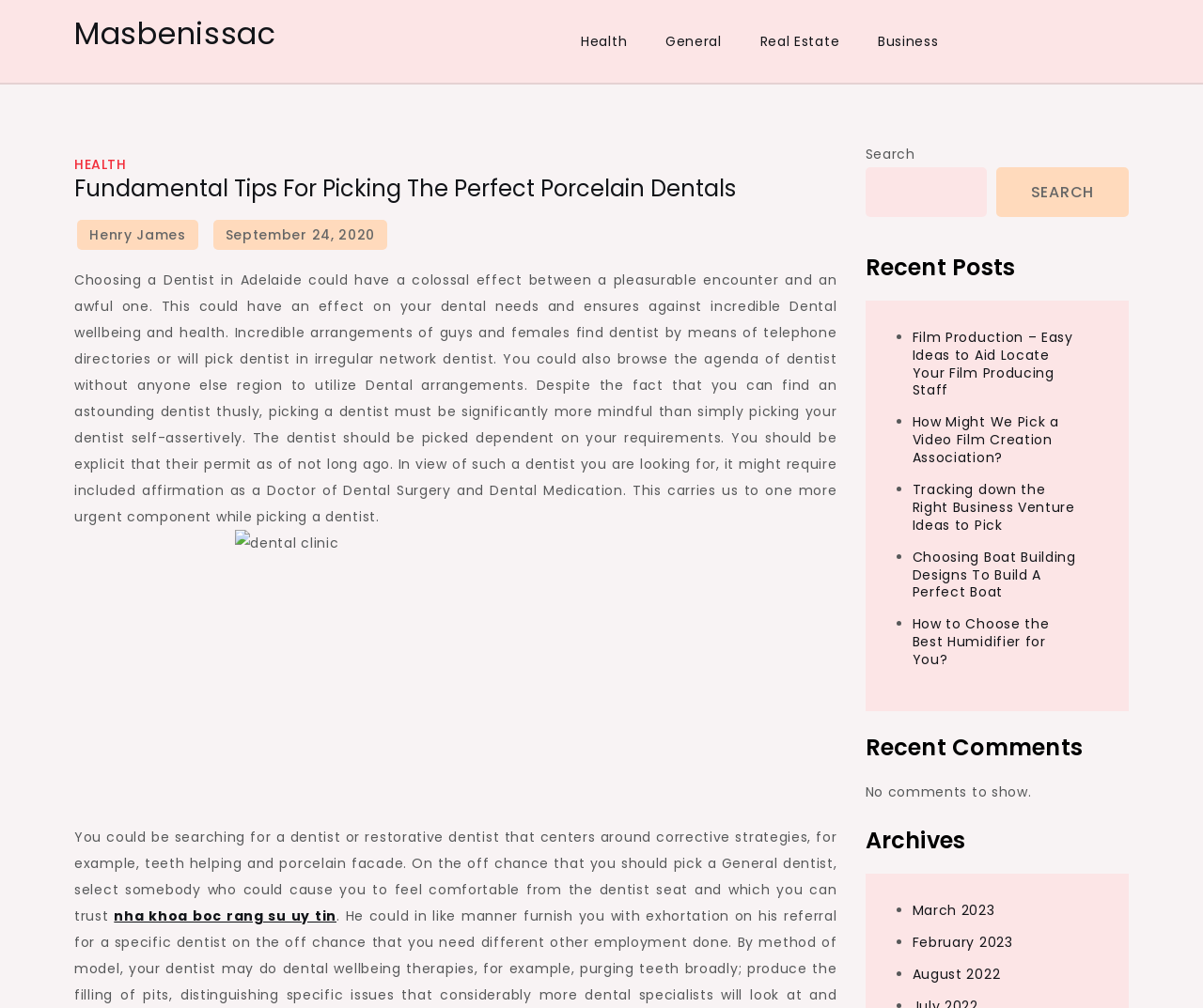Please mark the bounding box coordinates of the area that should be clicked to carry out the instruction: "Click on the 'Masbenissac' link".

[0.062, 0.012, 0.229, 0.054]